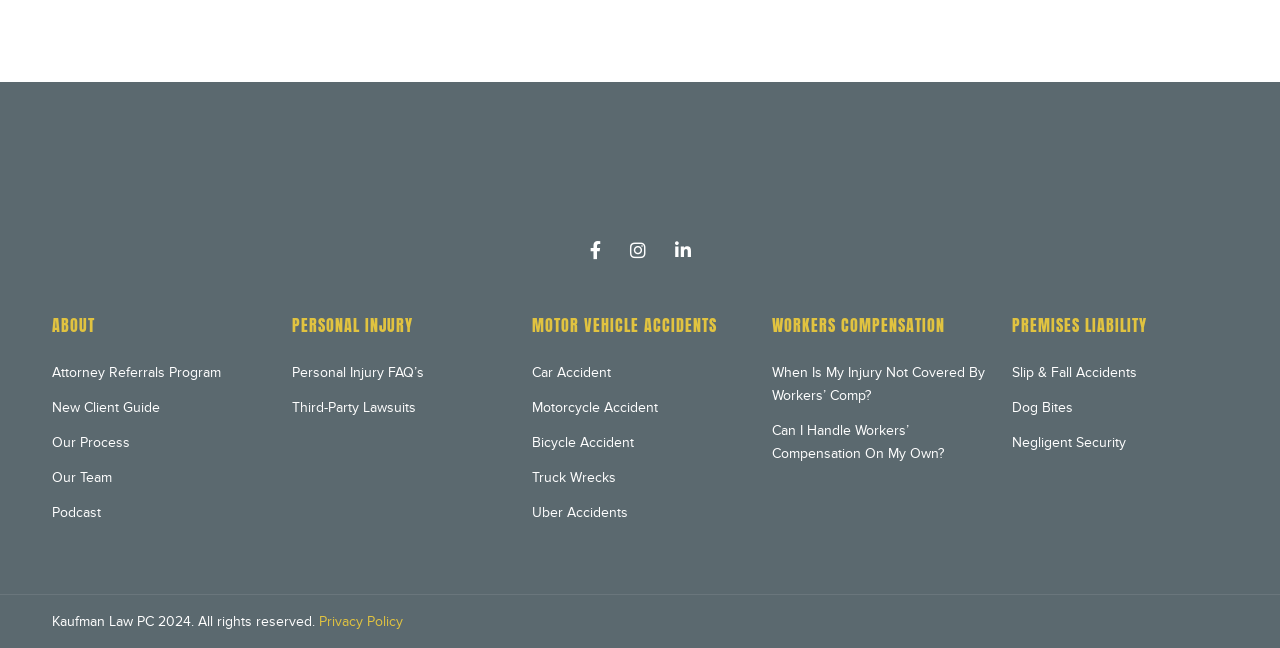Locate the bounding box coordinates of the clickable part needed for the task: "Learn about Car Accident".

[0.416, 0.562, 0.477, 0.588]